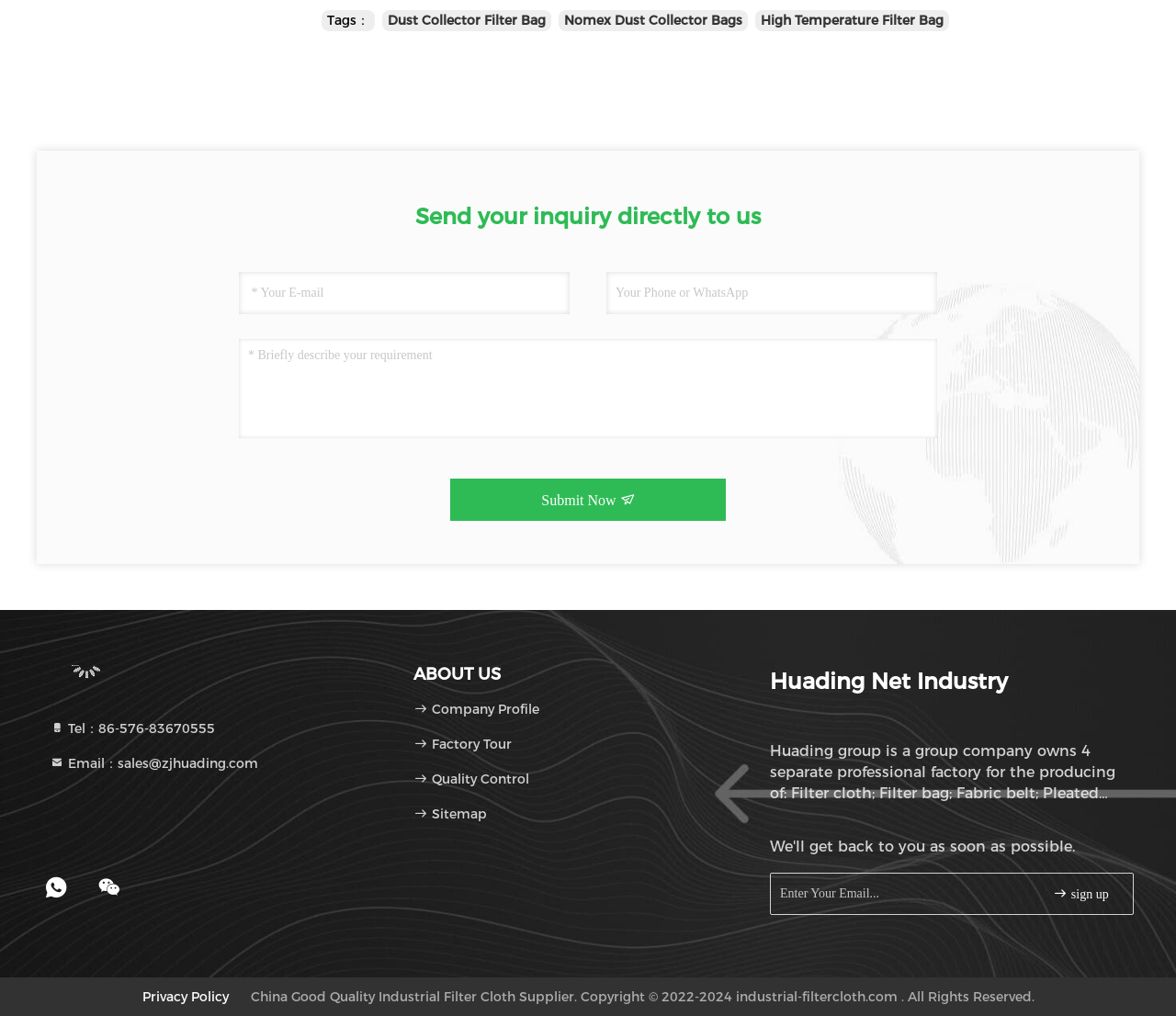Find the bounding box coordinates for the element that must be clicked to complete the instruction: "Click the 'Submit Now' button". The coordinates should be four float numbers between 0 and 1, indicated as [left, top, right, bottom].

[0.383, 0.471, 0.617, 0.513]